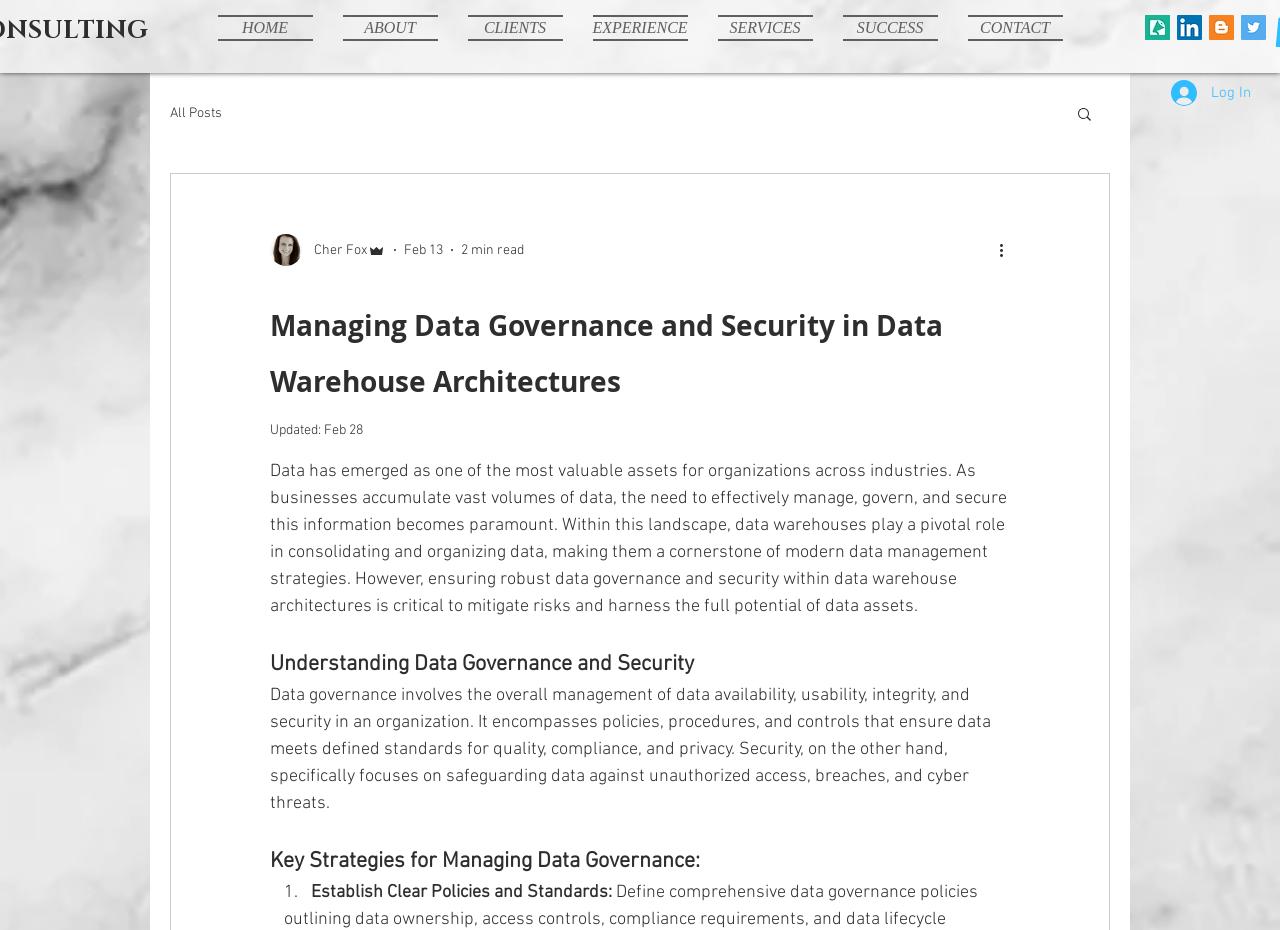Locate the bounding box coordinates of the item that should be clicked to fulfill the instruction: "Search for a topic".

[0.84, 0.113, 0.855, 0.135]